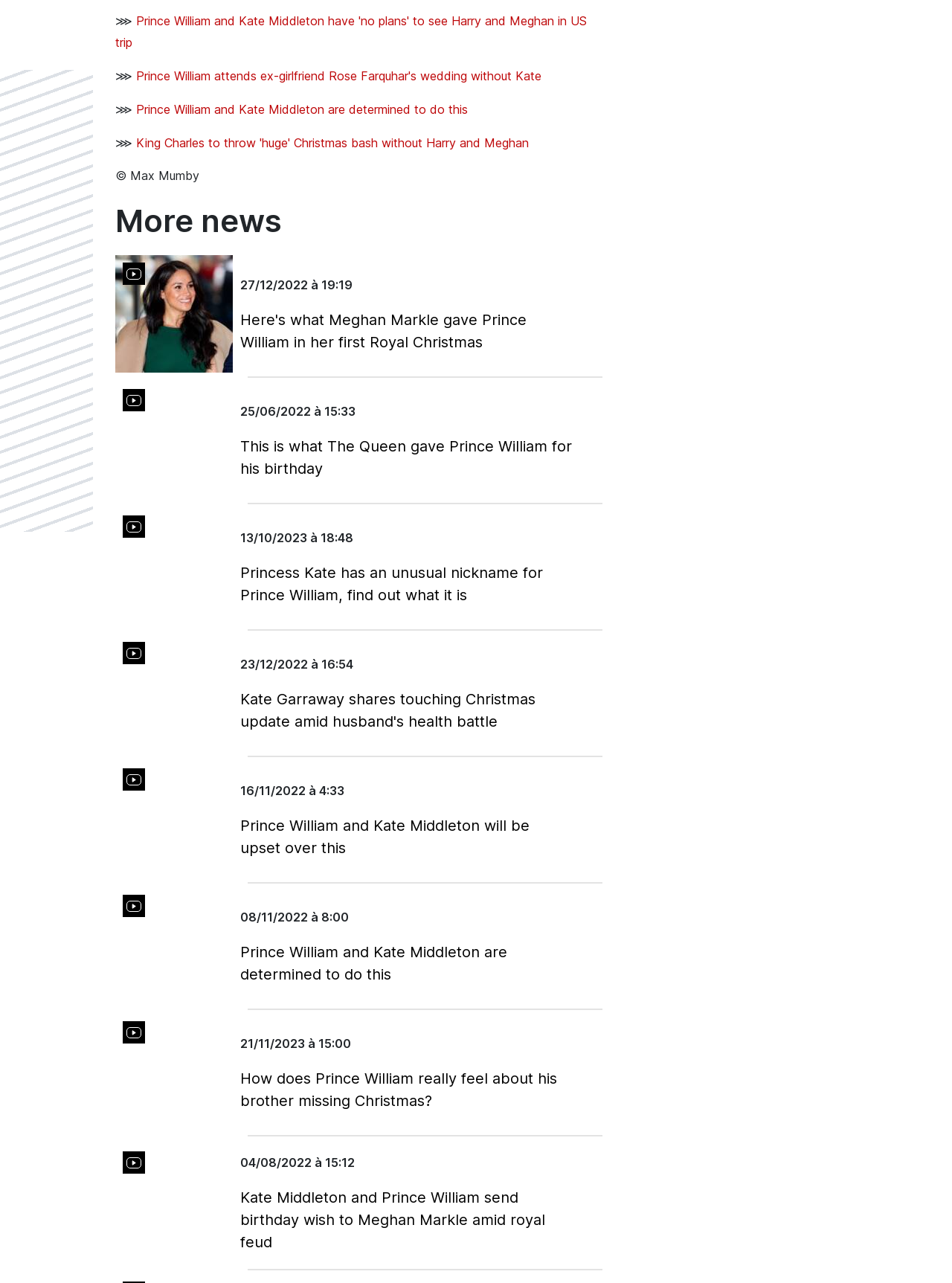What is the date of the latest news article on this webpage?
Kindly offer a detailed explanation using the data available in the image.

I found a time element with the text '27/12/2022 à 19:19', which suggests that the latest news article on this webpage was published on December 27, 2022.